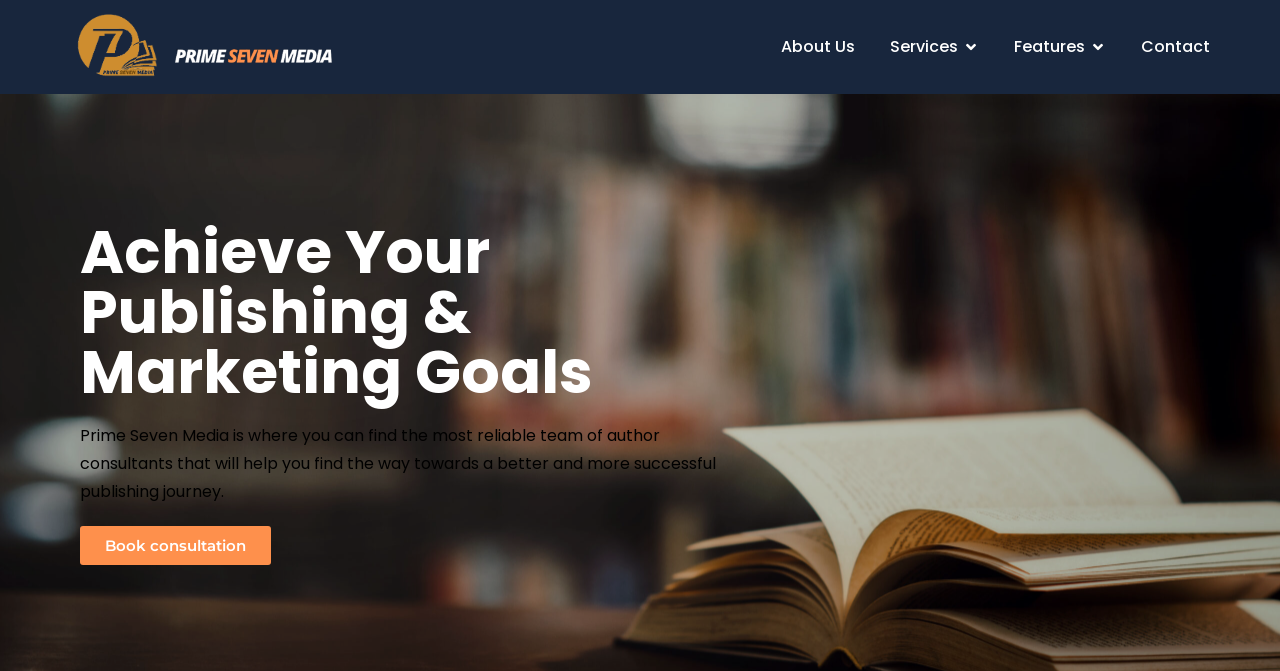What type of team does Prime Seven Media offer?
Could you please answer the question thoroughly and with as much detail as possible?

According to the webpage content, Prime Seven Media provides a team of author consultants who can assist individuals in achieving a successful publishing journey.